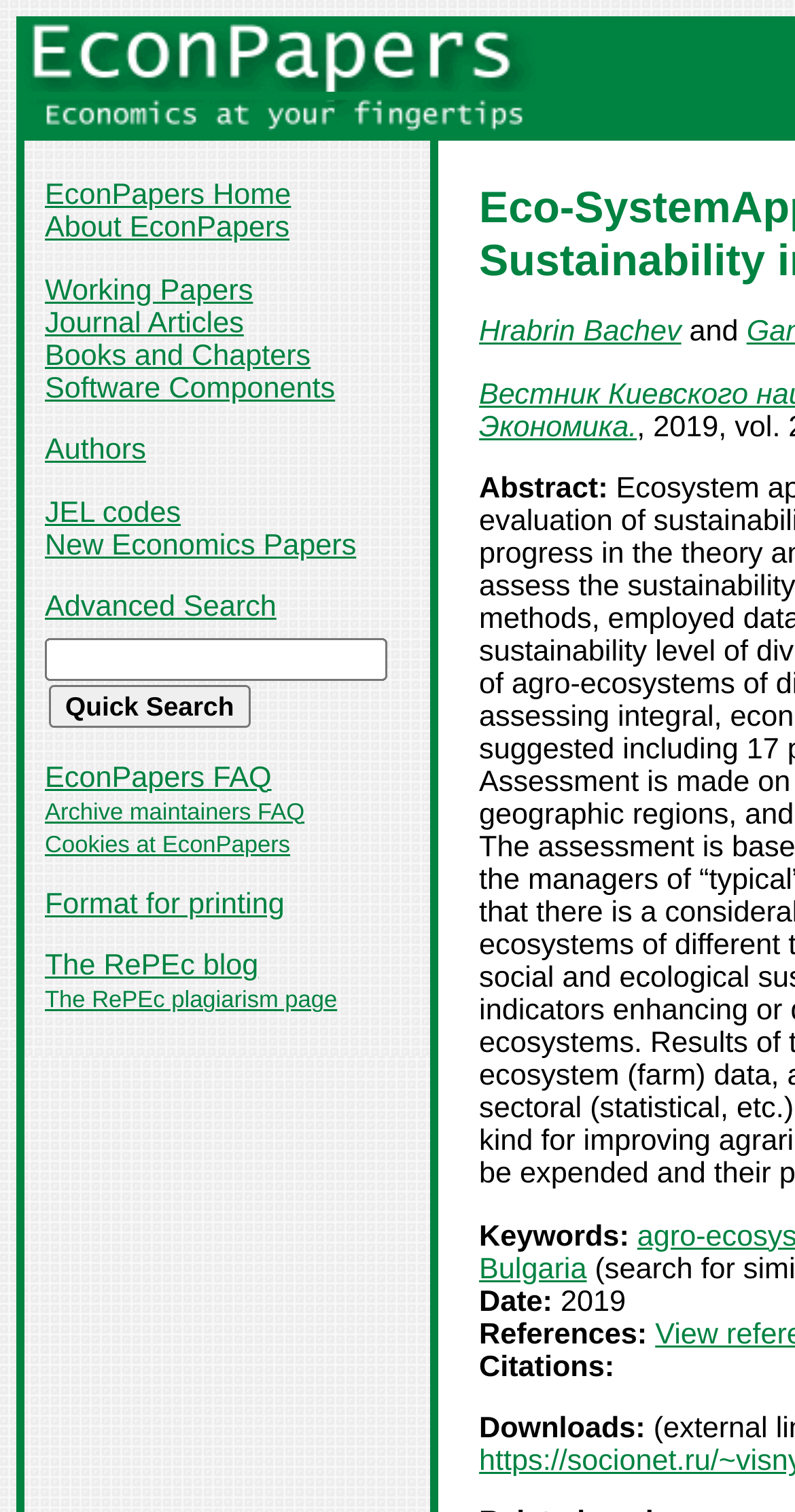Please respond to the question with a concise word or phrase:
What is the country mentioned in the abstract section?

Bulgaria